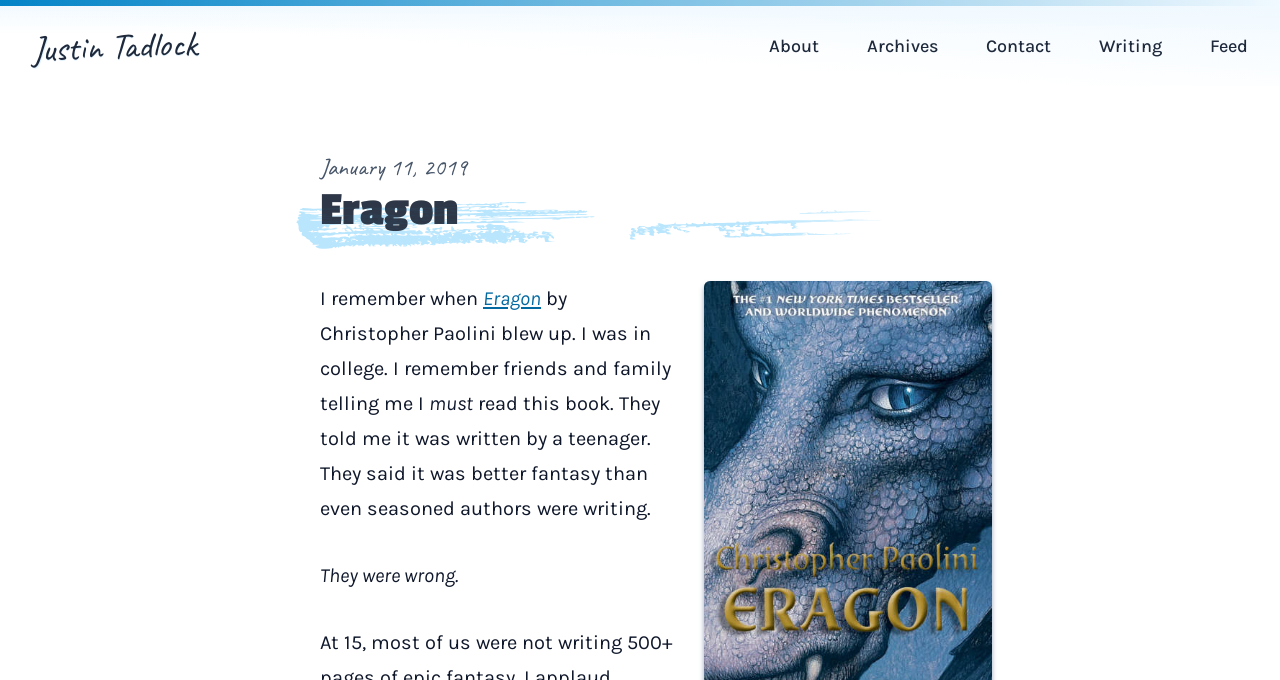What is the category of the link 'Writing'?
We need a detailed and meticulous answer to the question.

The question asks about the category of the link 'Writing'. From the webpage, we can find the link 'Writing' along with other links like 'About', 'Archives', 'Contact', and 'Feed', which are all navigation links, implying that 'Writing' is also a navigation link.